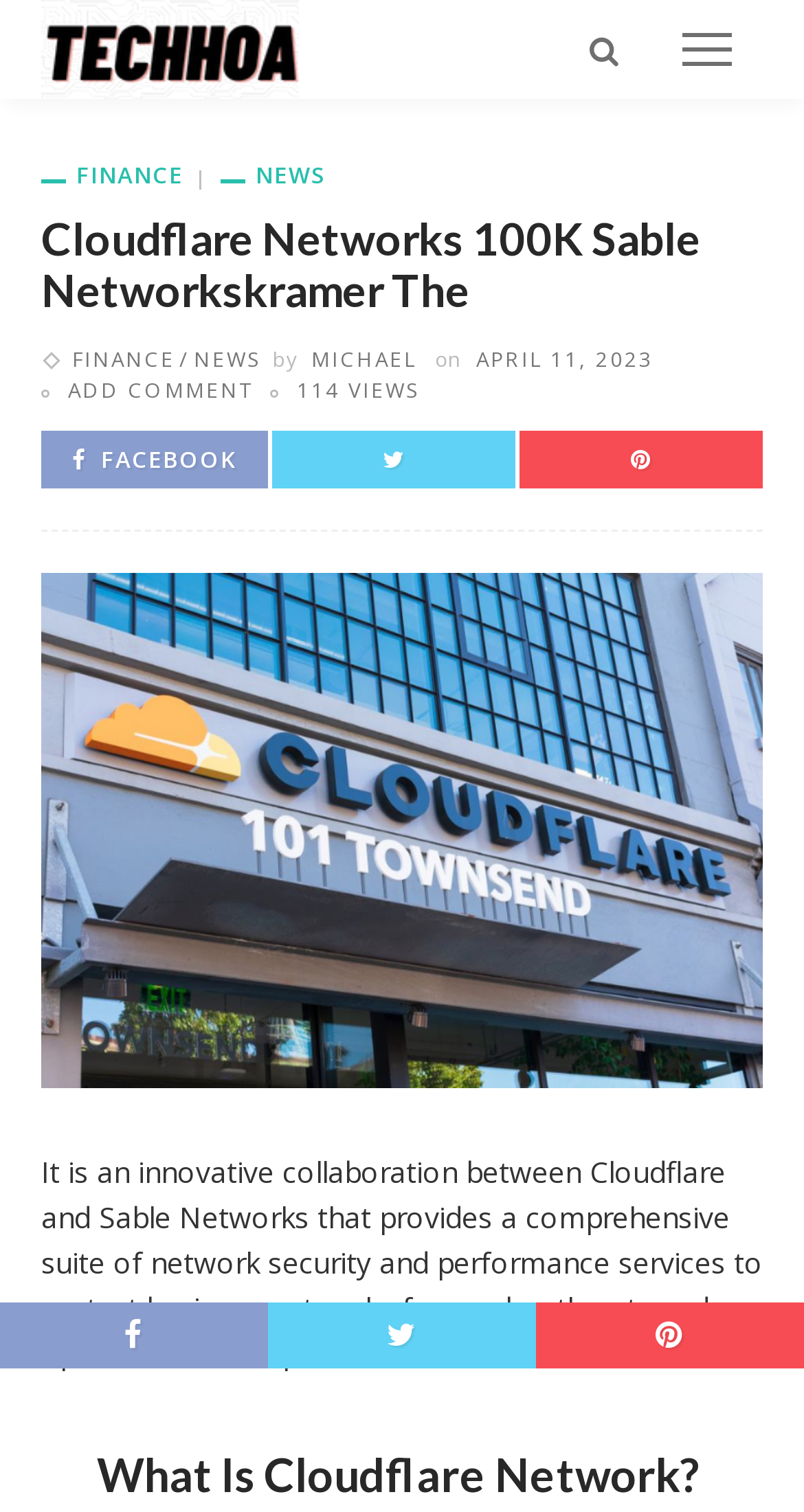Please find the main title text of this webpage.

Cloudflare Networks 100K Sable Networkskramer The